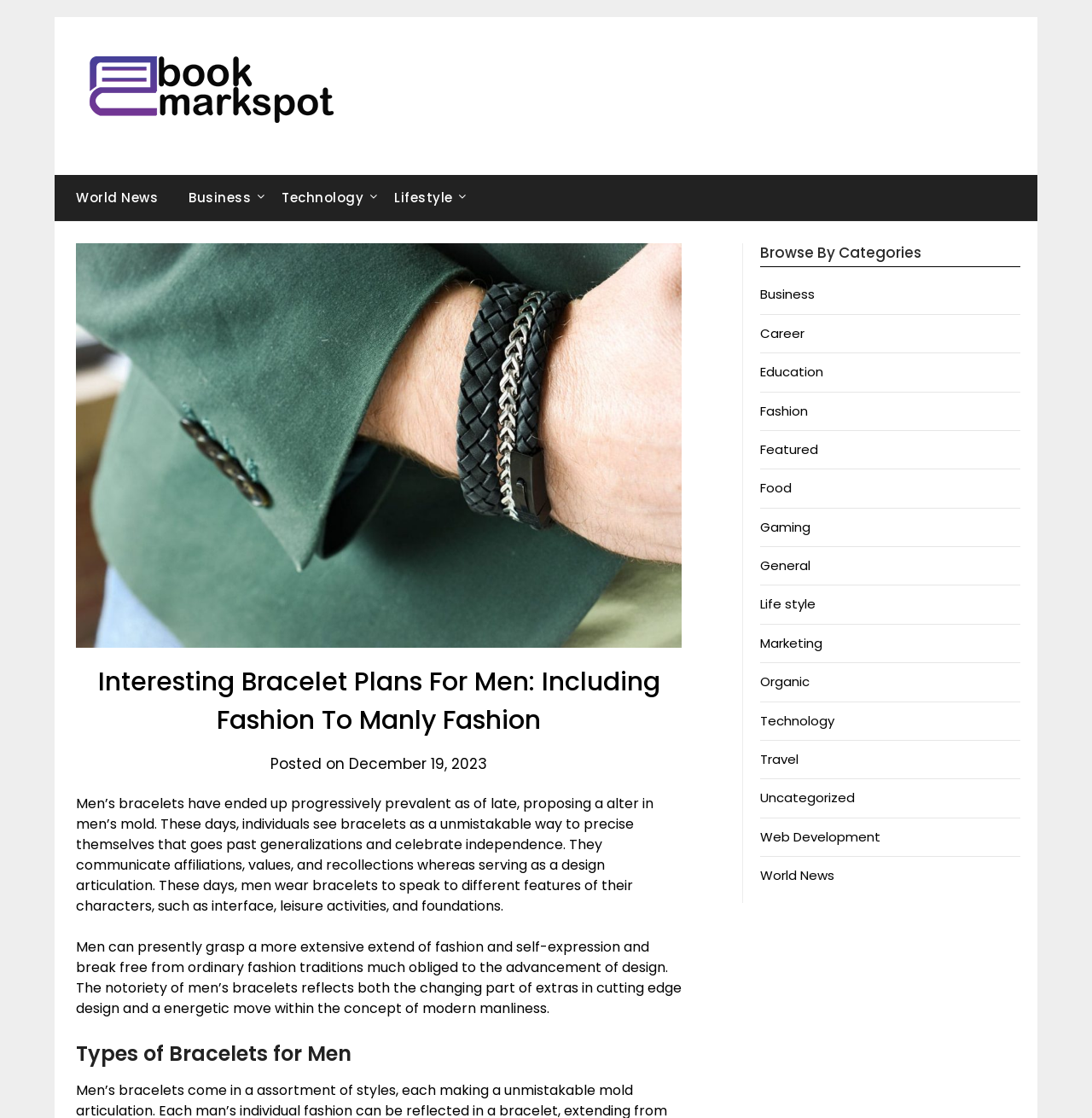Select the bounding box coordinates of the element I need to click to carry out the following instruction: "Browse World News".

[0.05, 0.156, 0.157, 0.198]